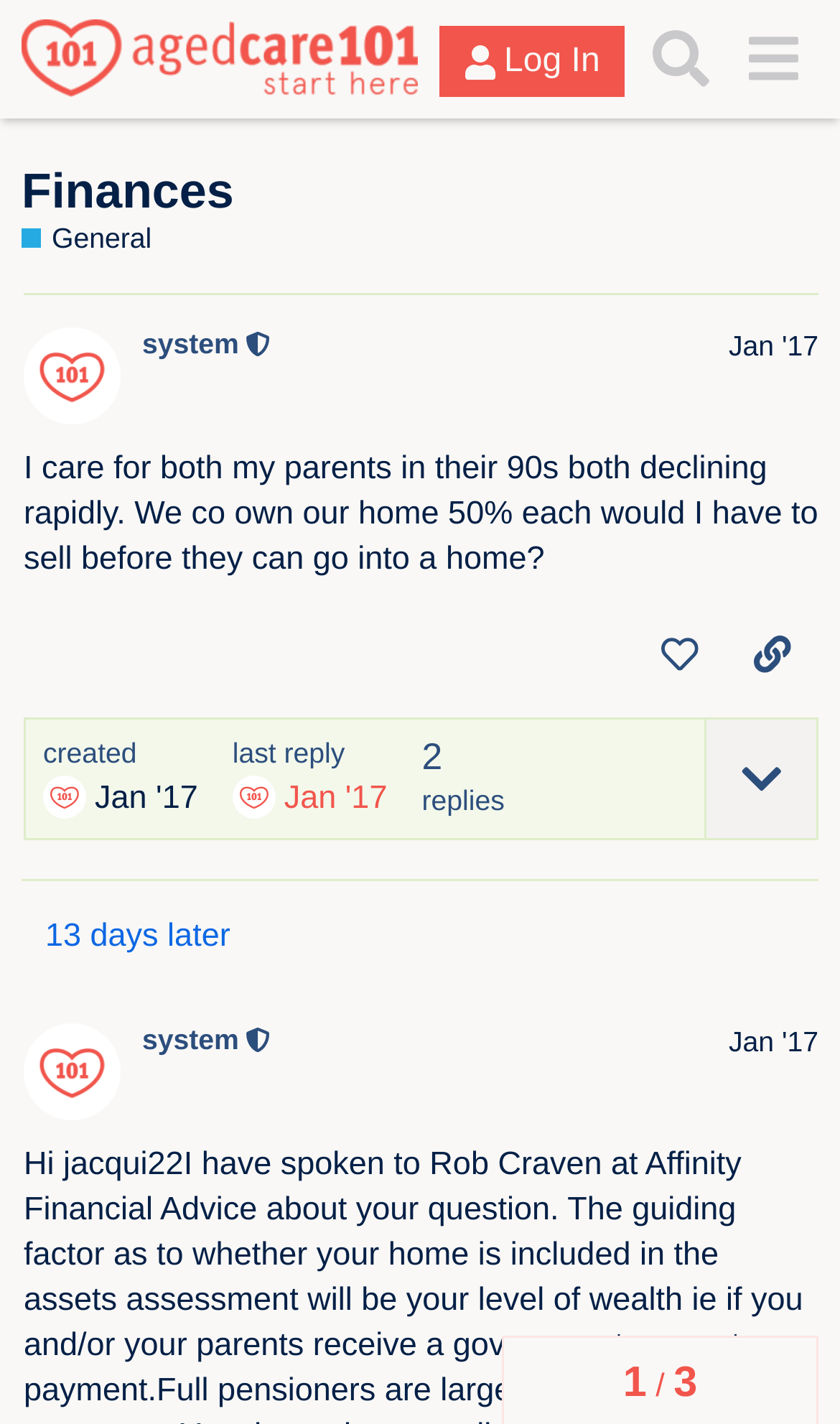Can you find the bounding box coordinates of the area I should click to execute the following instruction: "View the post details"?

[0.838, 0.505, 0.972, 0.588]